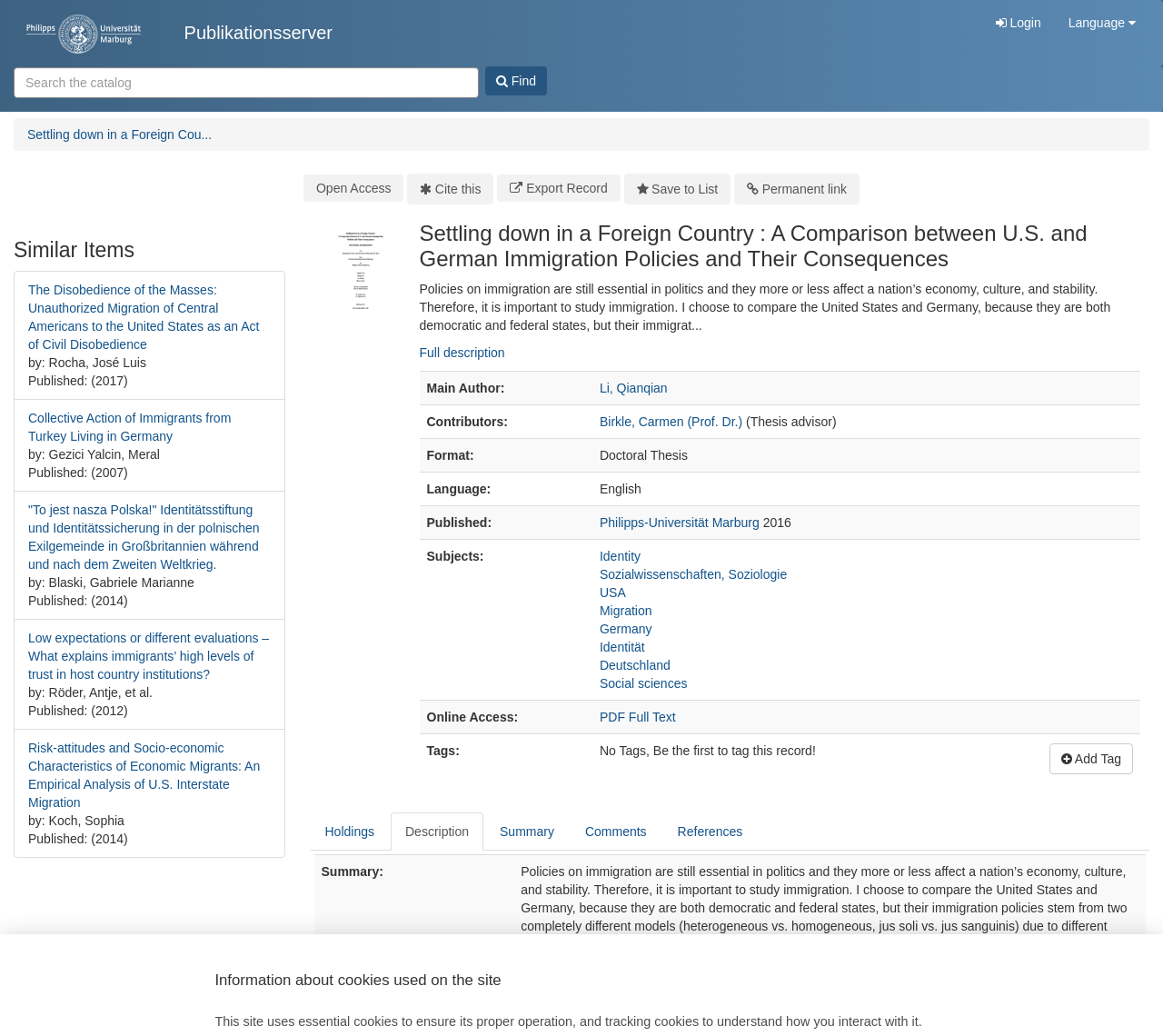Extract the bounding box coordinates for the UI element described by the text: "Permanent link". The coordinates should be in the form of [left, top, right, bottom] with values between 0 and 1.

[0.631, 0.168, 0.739, 0.197]